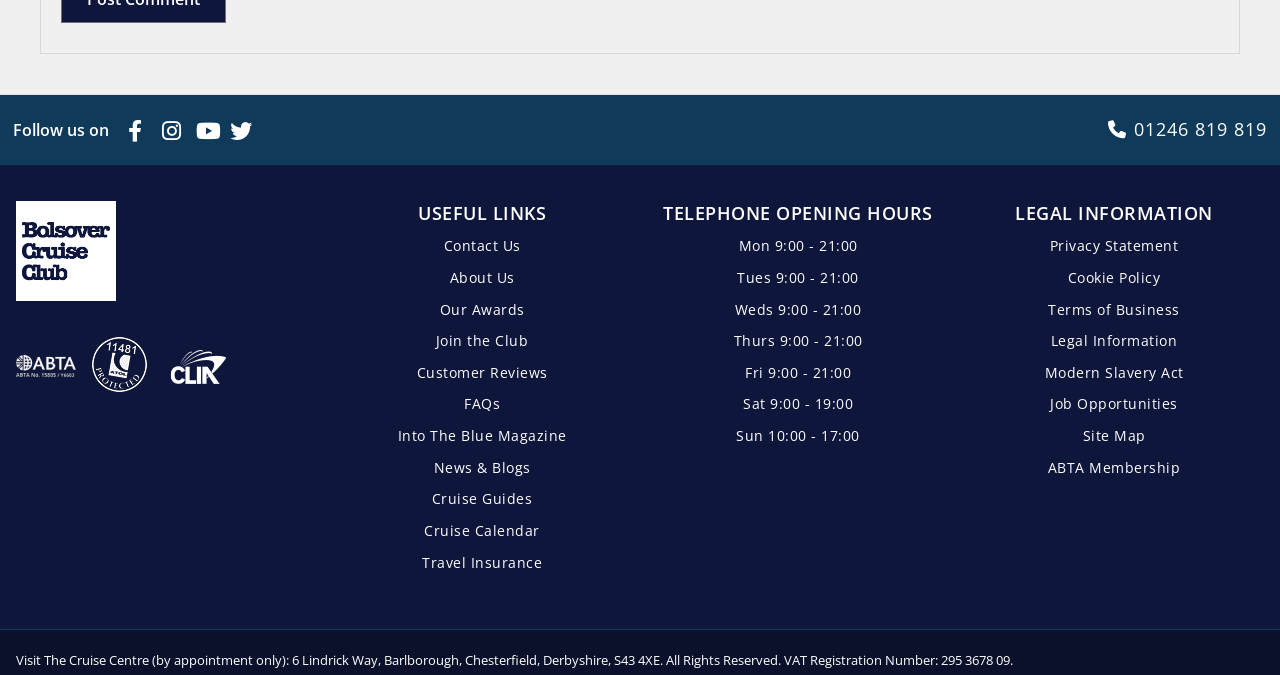Could you locate the bounding box coordinates for the section that should be clicked to accomplish this task: "View Telephone Opening Hours".

[0.506, 0.298, 0.741, 0.334]